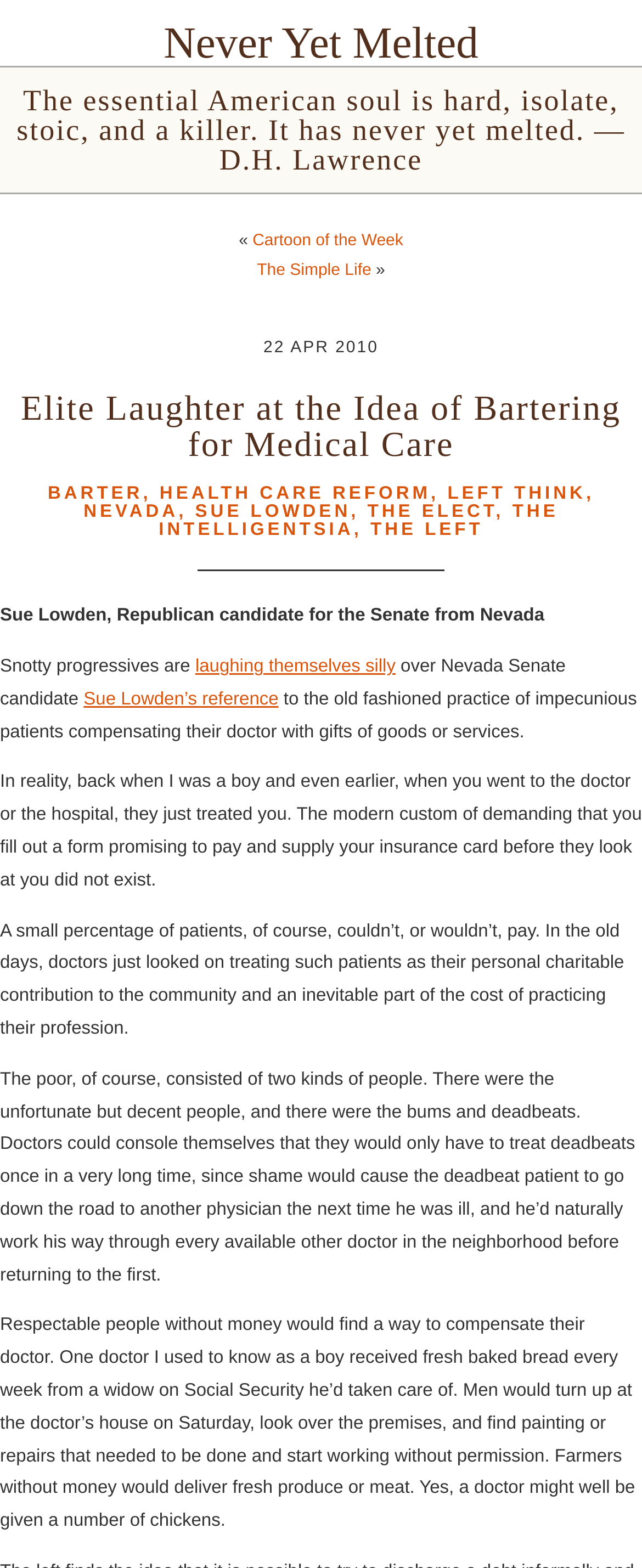Generate the title text from the webpage.

Elite Laughter at the Idea of Bartering for Medical Care